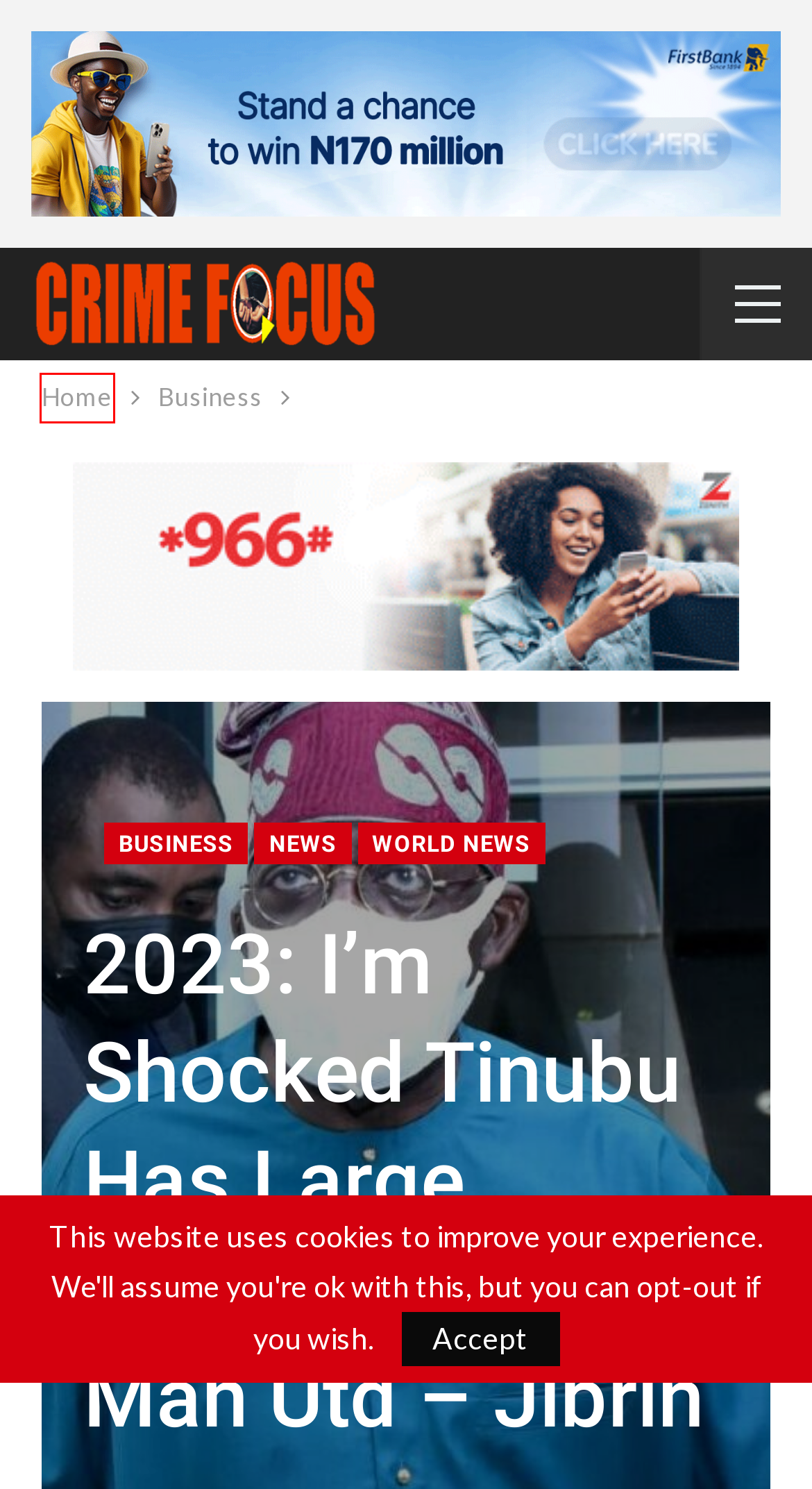Review the webpage screenshot provided, noting the red bounding box around a UI element. Choose the description that best matches the new webpage after clicking the element within the bounding box. The following are the options:
A. FirstBank WinBig Promo - First Bank of Nigeria
B. News – Crime Focus News
C. Crime Focus News
D. Crime Focus News – No To Crime
E. Business – Crime Focus News
F. Judiciary – Crime Focus News
G. World News – Crime Focus News
H. Alleged Murder Case: Gov Yusuf To Pay Rep Doguwa N25m Damages – Crime Focus News

D